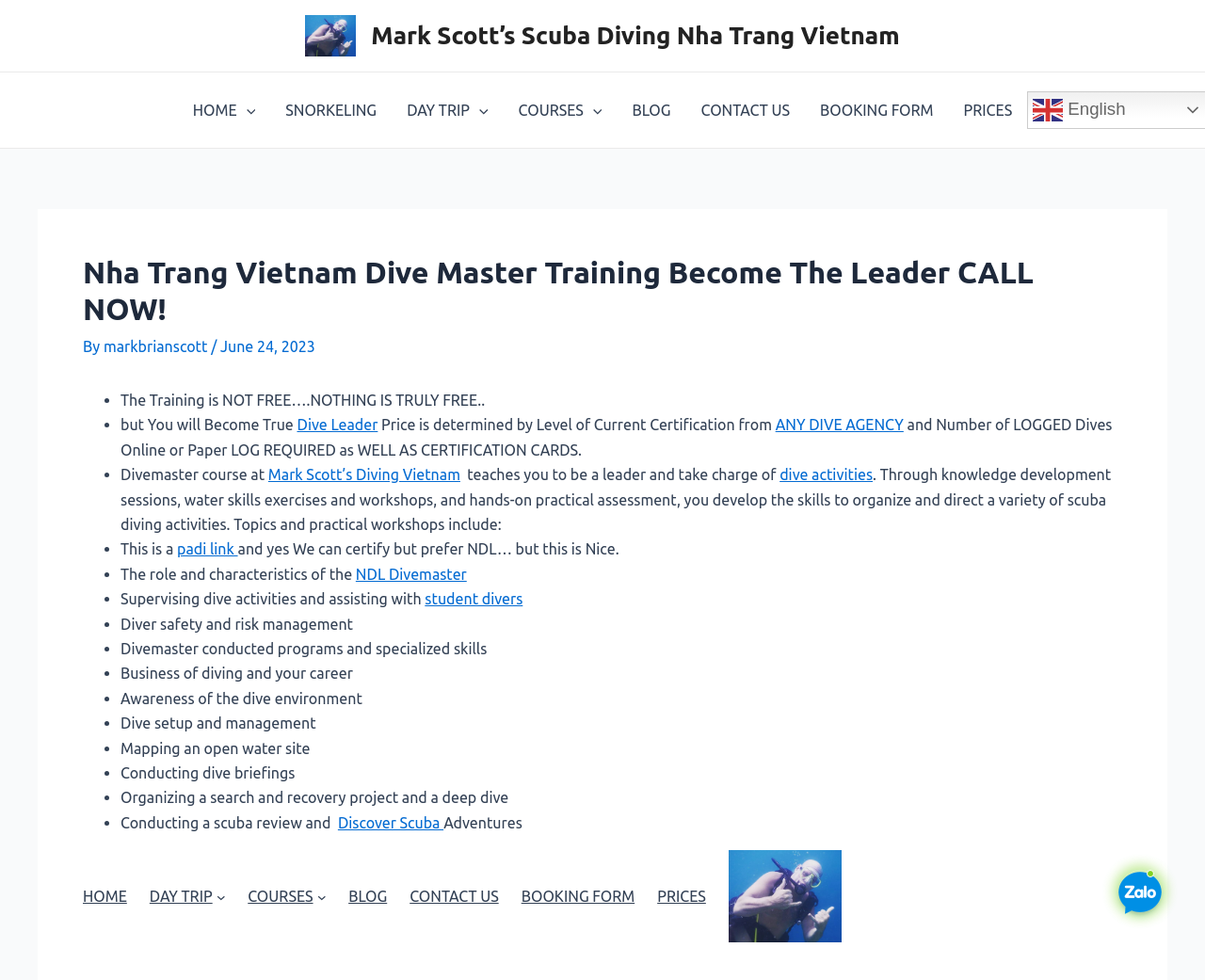Use a single word or phrase to answer the question:
What is the language of the website?

English